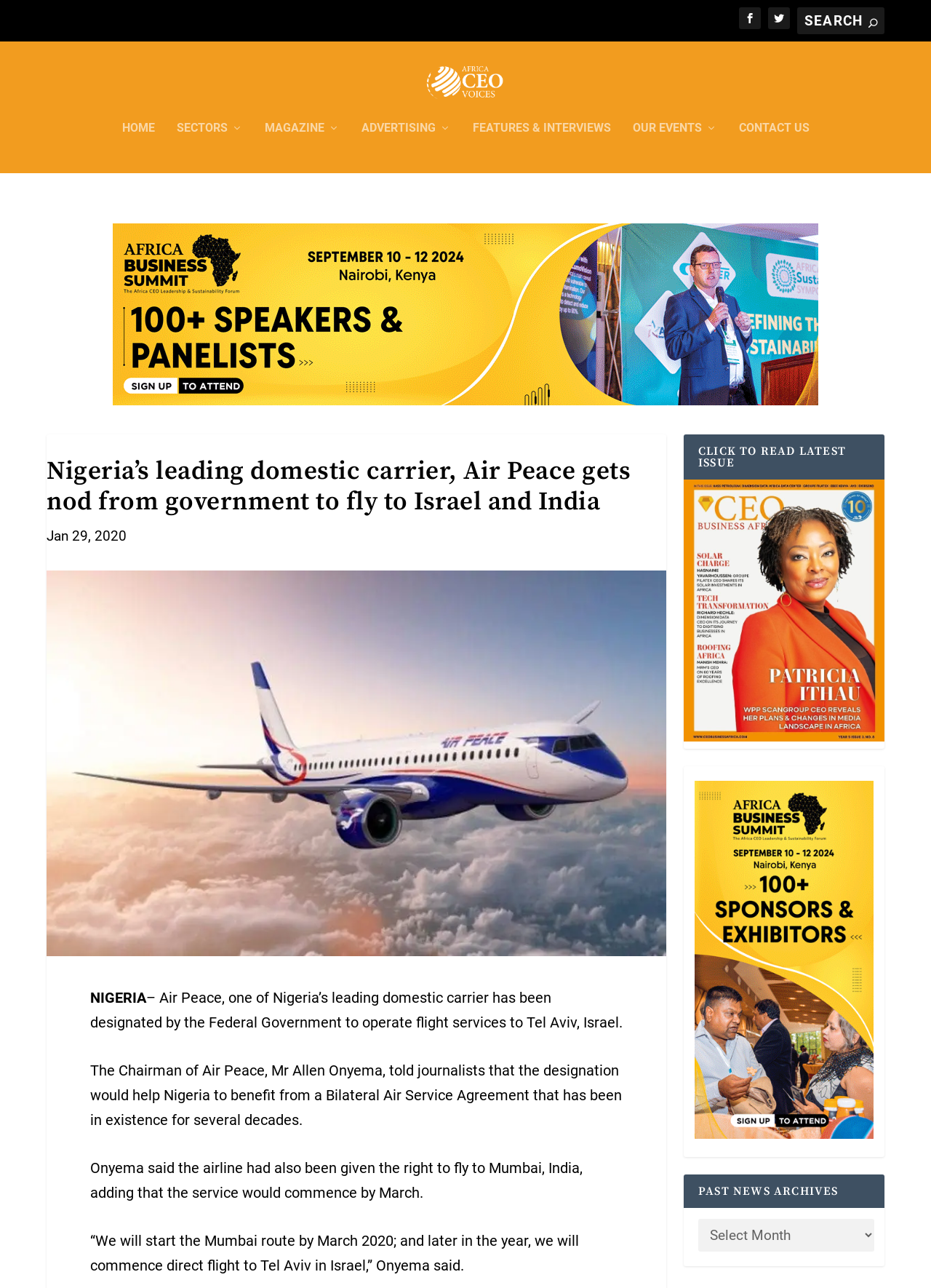Locate the UI element that matches the description HOME in the webpage screenshot. Return the bounding box coordinates in the format (top-left x, top-left y, bottom-right x, bottom-right y), with values ranging from 0 to 1.

[0.131, 0.112, 0.166, 0.151]